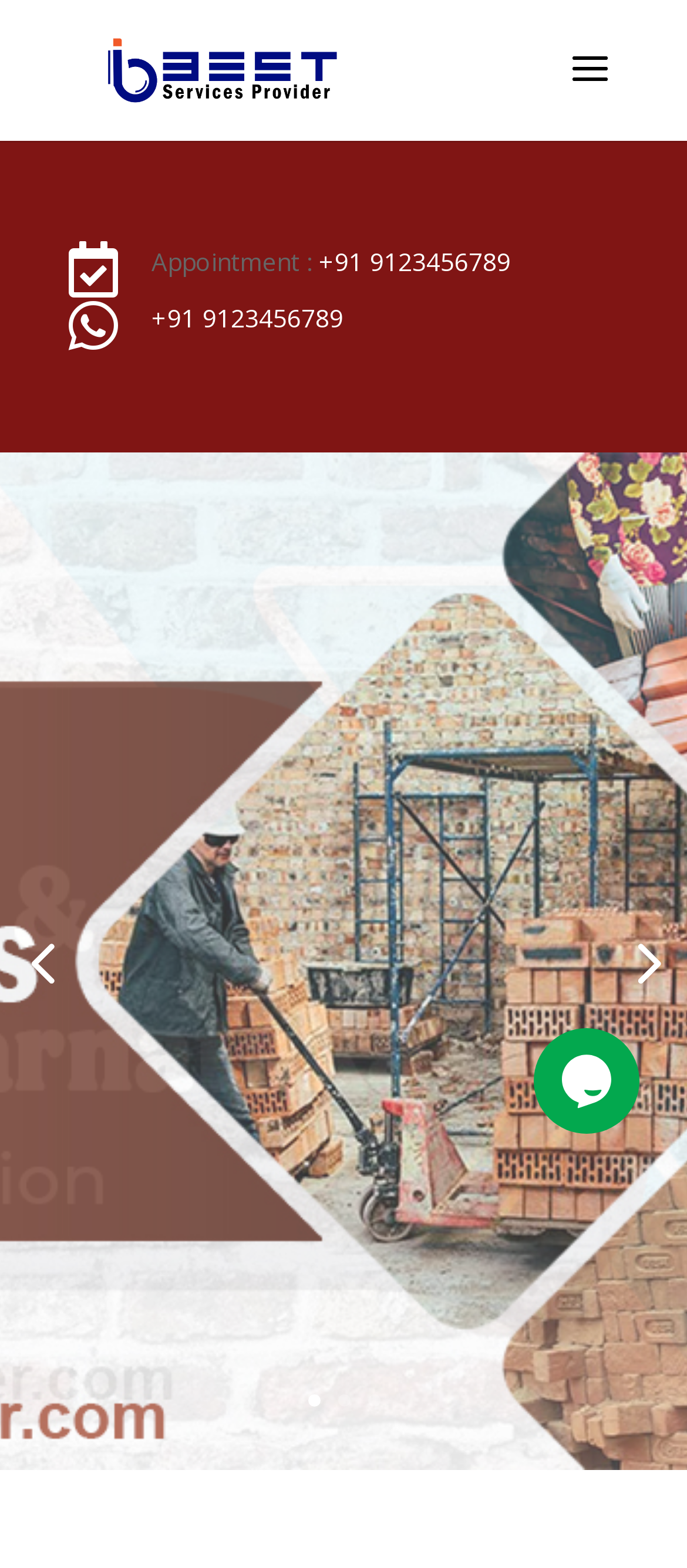Produce a meticulous description of the webpage.

The webpage appears to be a business website, specifically a platform for clay brick manufacturers in Karnataka. At the top, there is a prominent link labeled "Best Services Provider" accompanied by an image with the same description. Below this, there are two tables with layout information. 

In the first table, there is a static text element displaying a Unicode character, followed by a label "Appointment :" and a link to a phone number "+91 9123456789". 

In the second table, there is a link with a Unicode character, followed by another link to the same phone number "+91 9123456789". 

On the left side of the page, there are four links labeled "4", "5", "1", "2", and "3", which may represent pagination or navigation controls. 

On the bottom right corner of the page, there is an iframe containing a chat widget.